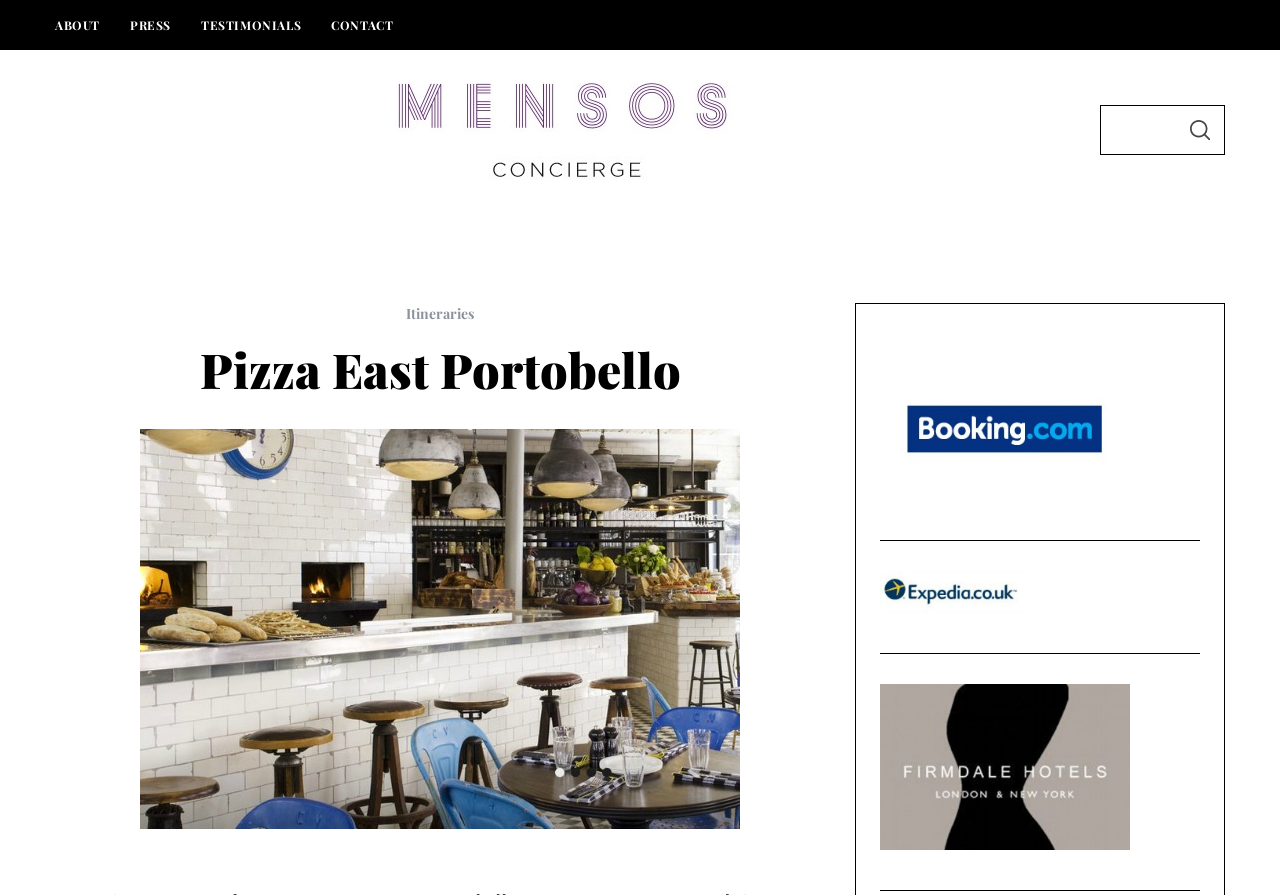Provide a brief response to the question below using a single word or phrase: 
How many search boxes are there?

2